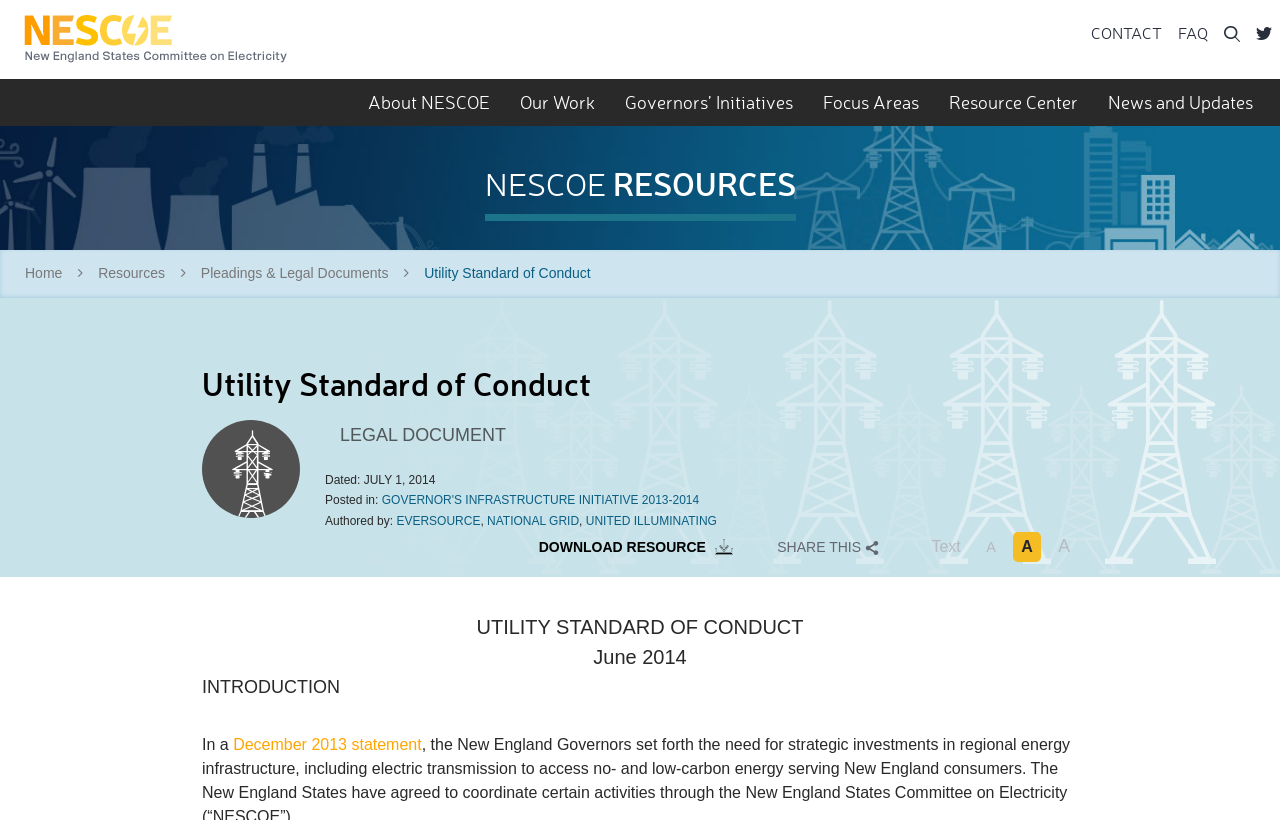Bounding box coordinates must be specified in the format (top-left x, top-left y, bottom-right x, bottom-right y). All values should be floating point numbers between 0 and 1. What are the bounding box coordinates of the UI element described as: Resources

[0.069, 0.323, 0.137, 0.343]